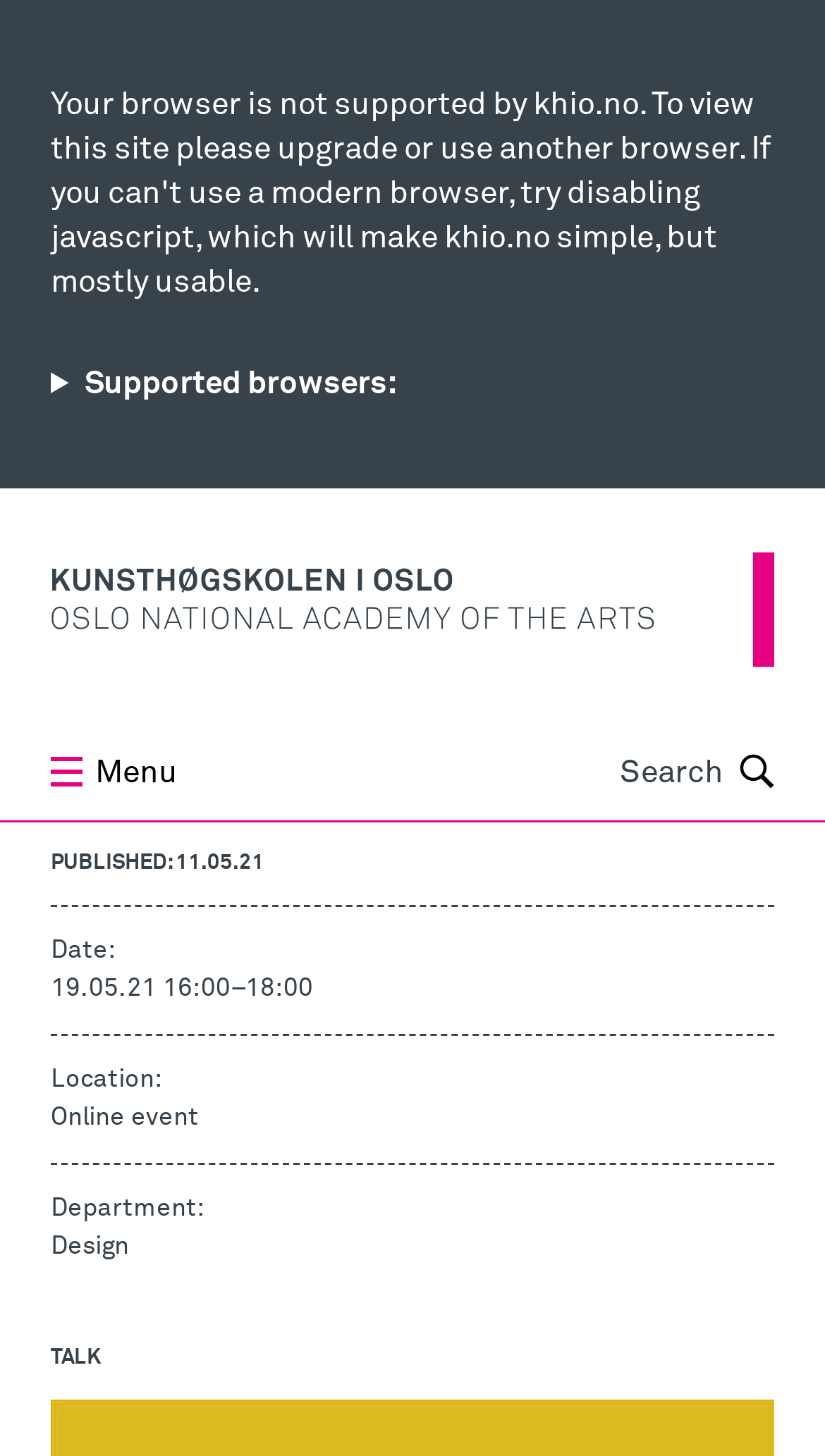What is the event time?
Kindly offer a comprehensive and detailed response to the question.

I found two time elements with the texts '19.05.21 16:00' and '18:00' which are separated by a '-' character. This suggests that the event time is from 19:00 to 18:00.